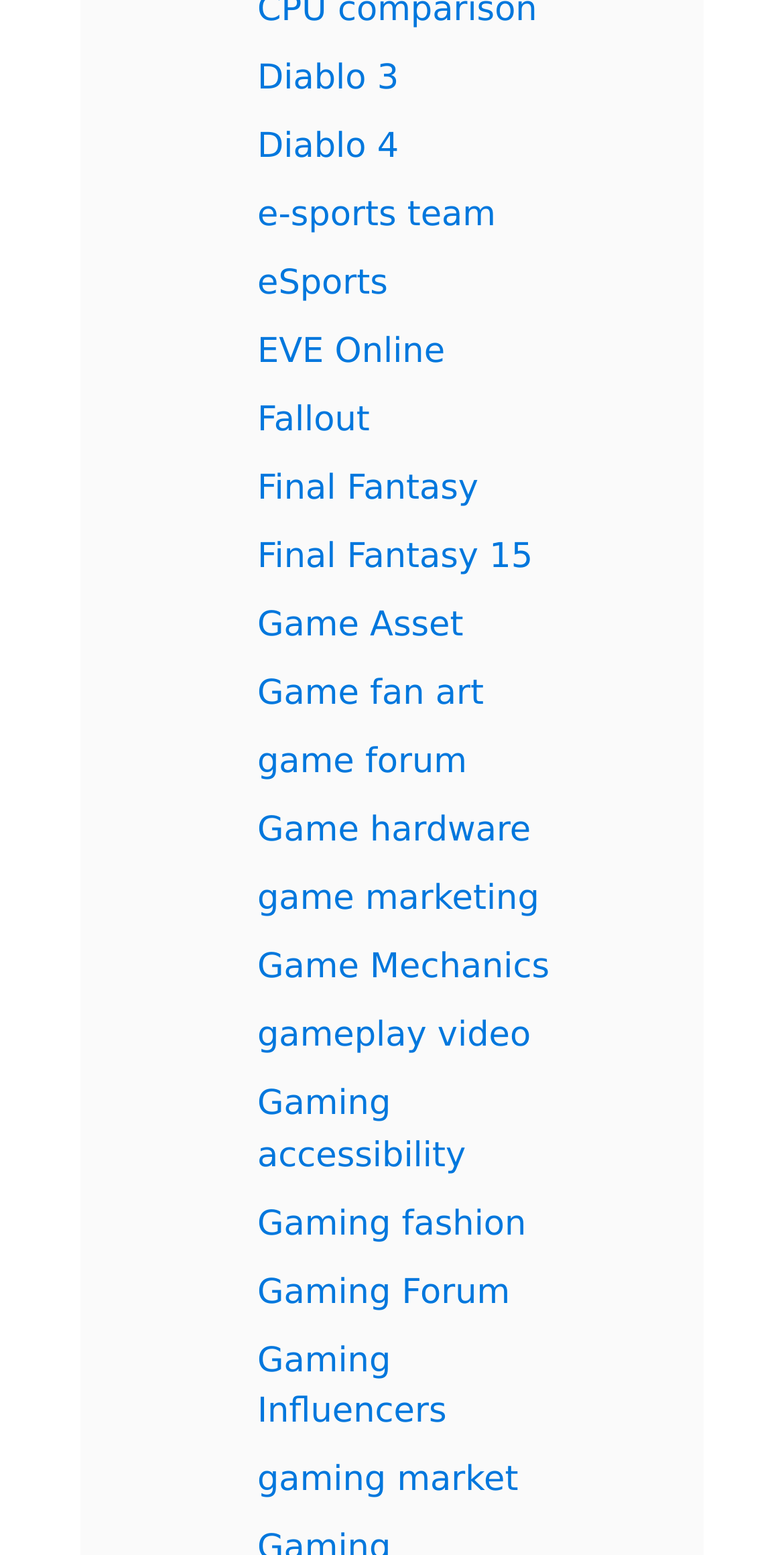Find the bounding box coordinates of the clickable area that will achieve the following instruction: "Learn 英语口语".

None